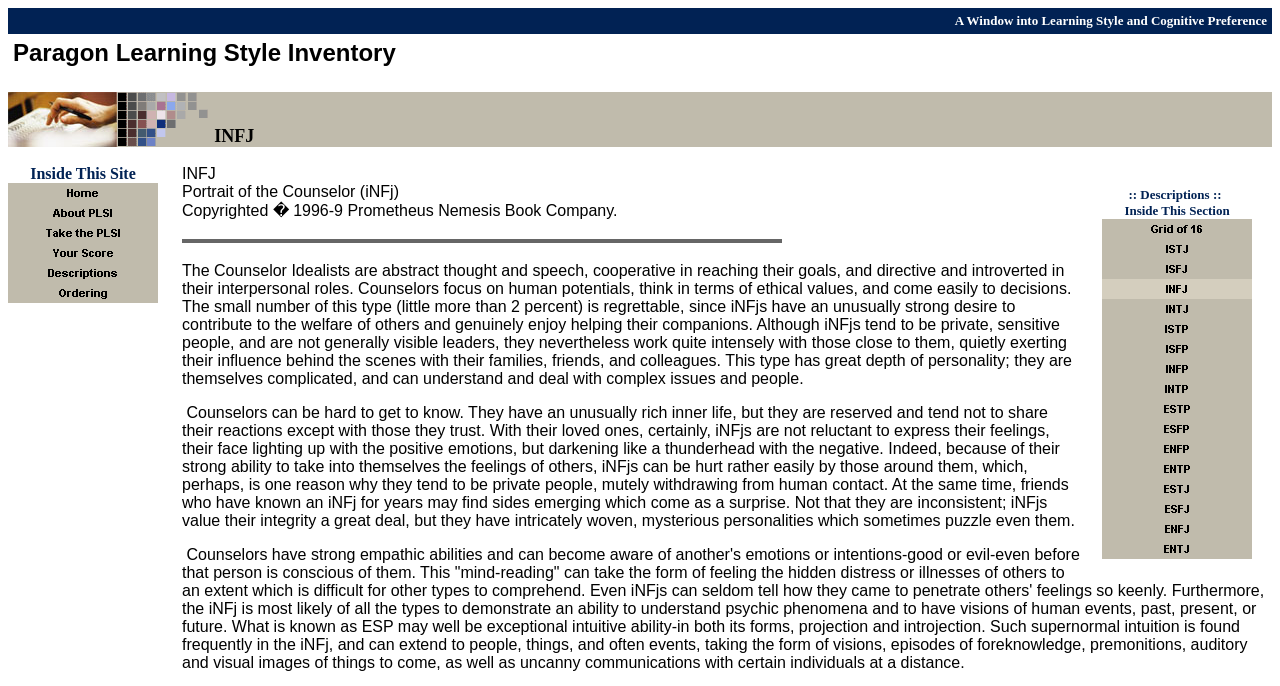Reply to the question with a single word or phrase:
What is the percentage of INFJs in the population?

2 percent